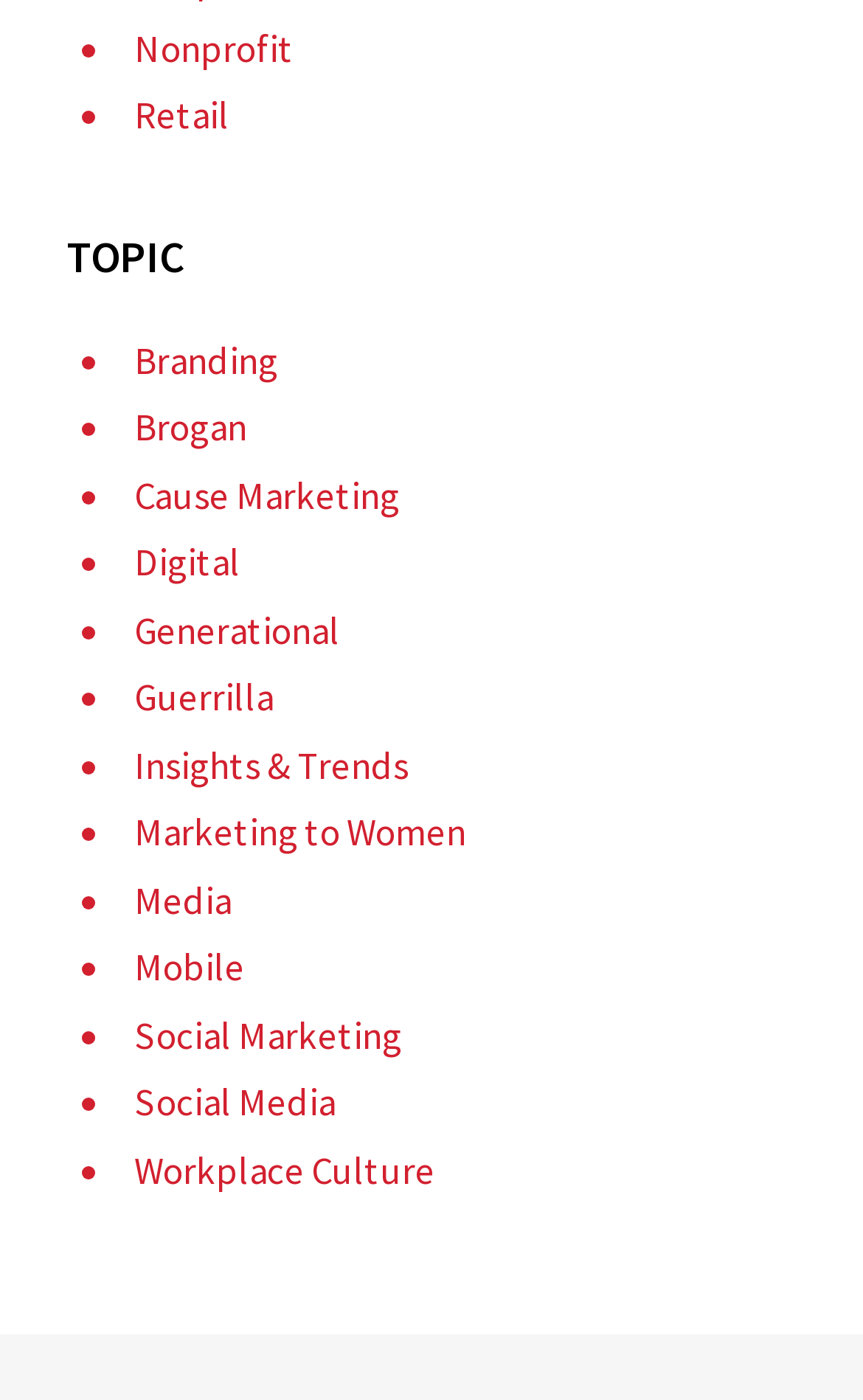Locate the bounding box coordinates of the element to click to perform the following action: 'Visit the support center'. The coordinates should be given as four float values between 0 and 1, in the form of [left, top, right, bottom].

None